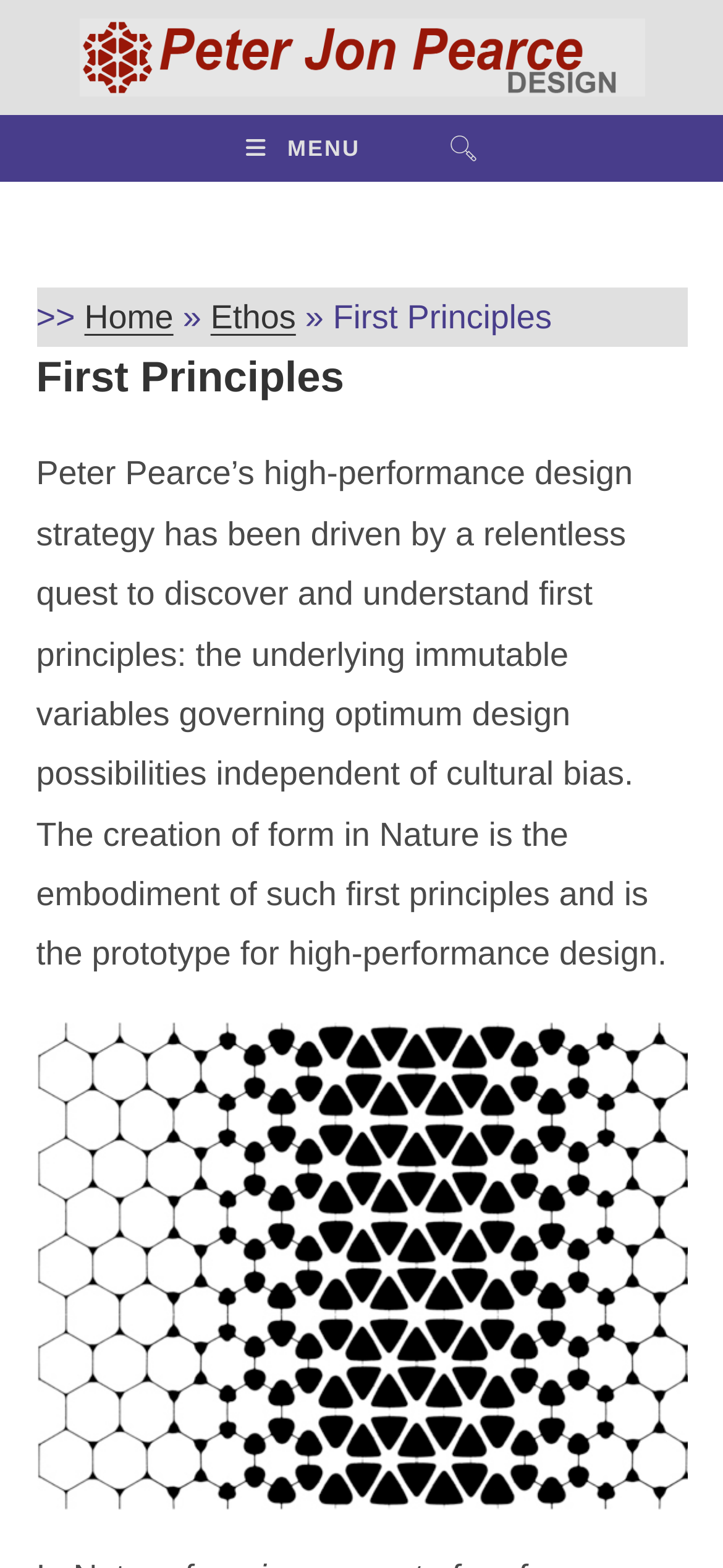Answer the following in one word or a short phrase: 
What is the name of the design strategy?

First Principles